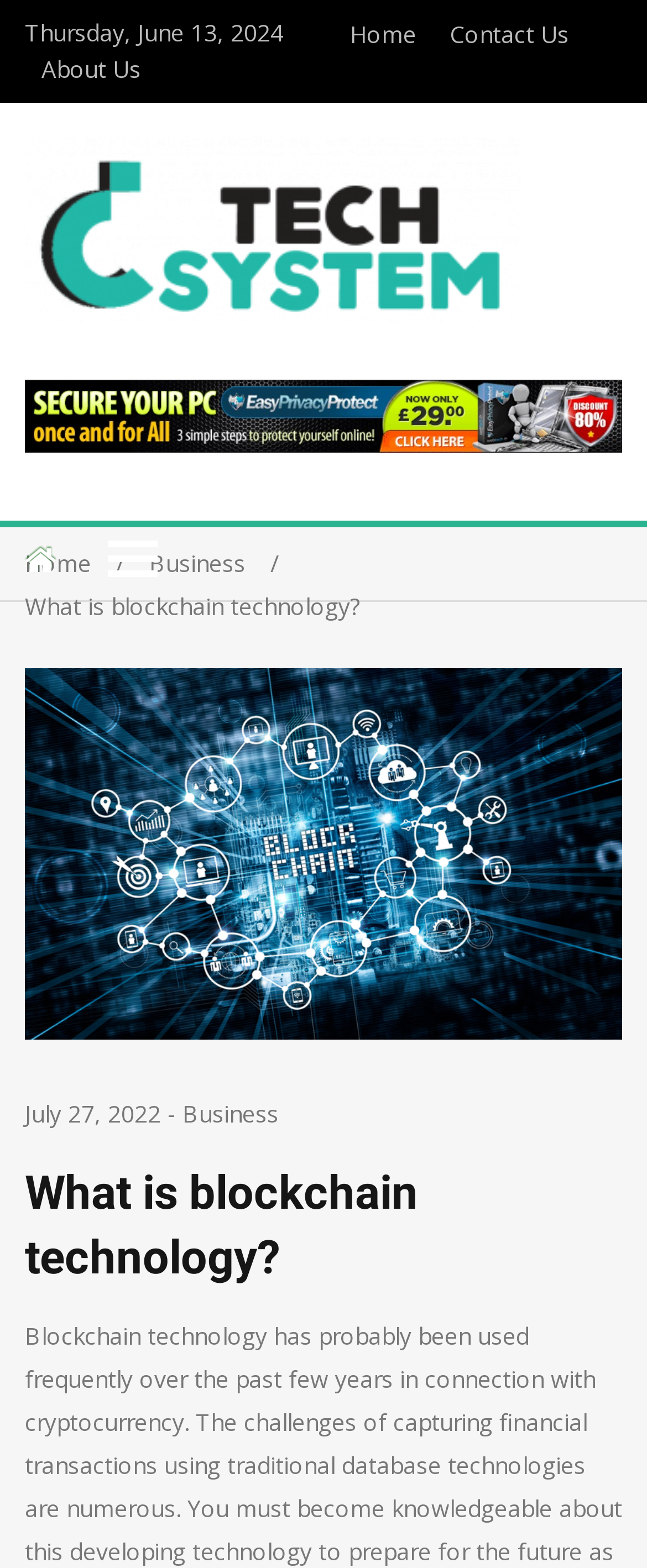Can you extract the headline from the webpage for me?

What is blockchain technology?